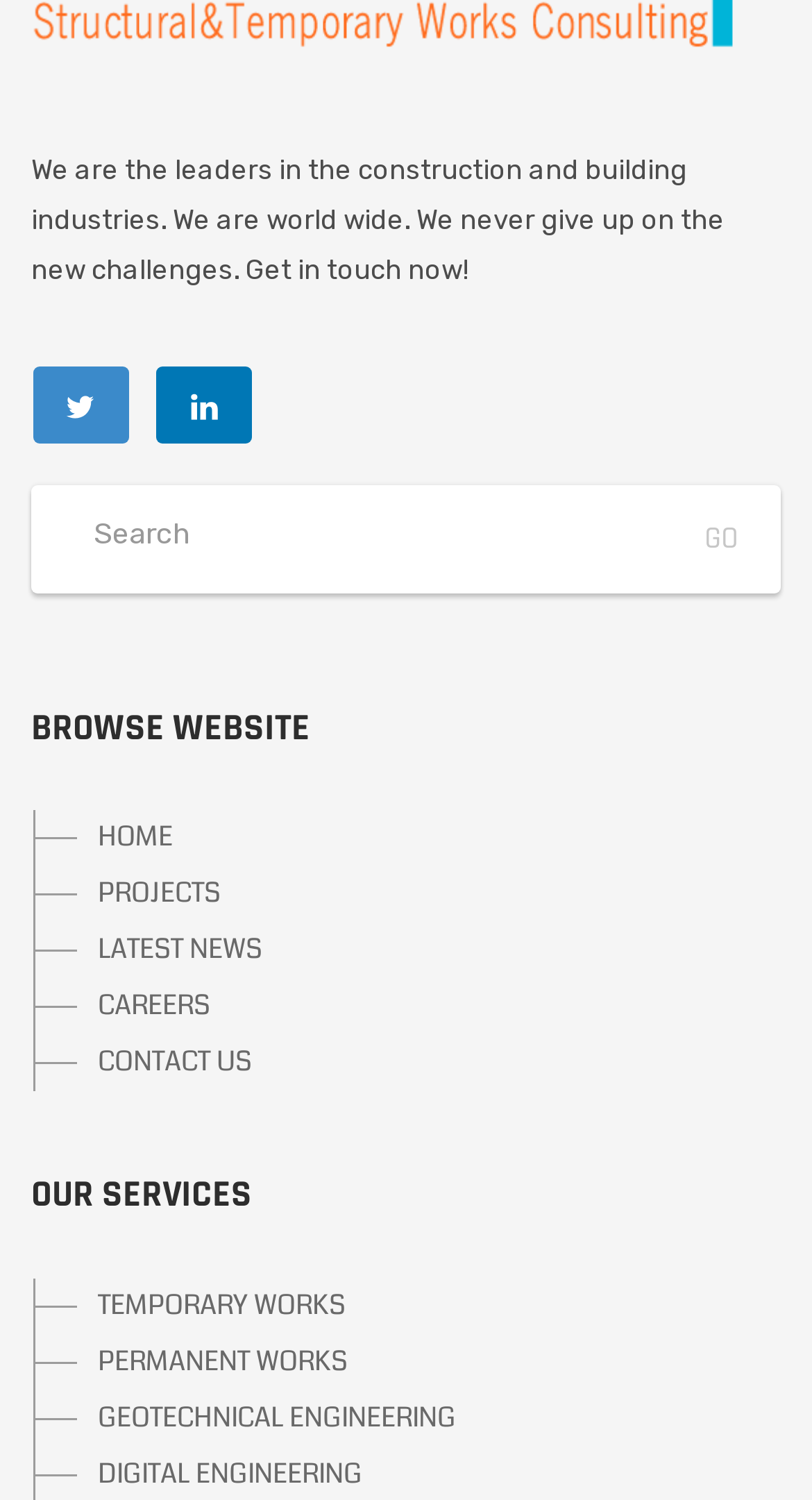Please identify the bounding box coordinates of the element's region that needs to be clicked to fulfill the following instruction: "Click on HOME". The bounding box coordinates should consist of four float numbers between 0 and 1, i.e., [left, top, right, bottom].

[0.044, 0.541, 0.962, 0.578]